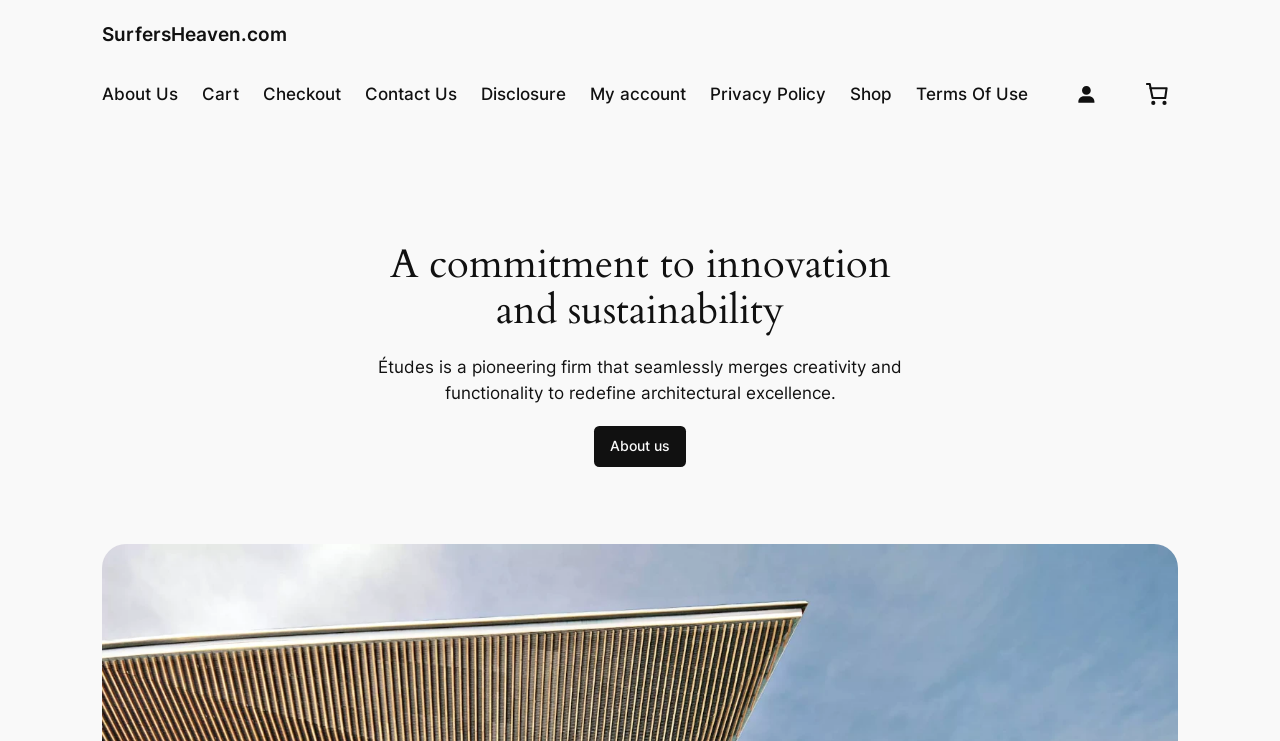Please determine the bounding box coordinates of the element to click in order to execute the following instruction: "read about the company". The coordinates should be four float numbers between 0 and 1, specified as [left, top, right, bottom].

[0.08, 0.109, 0.139, 0.145]